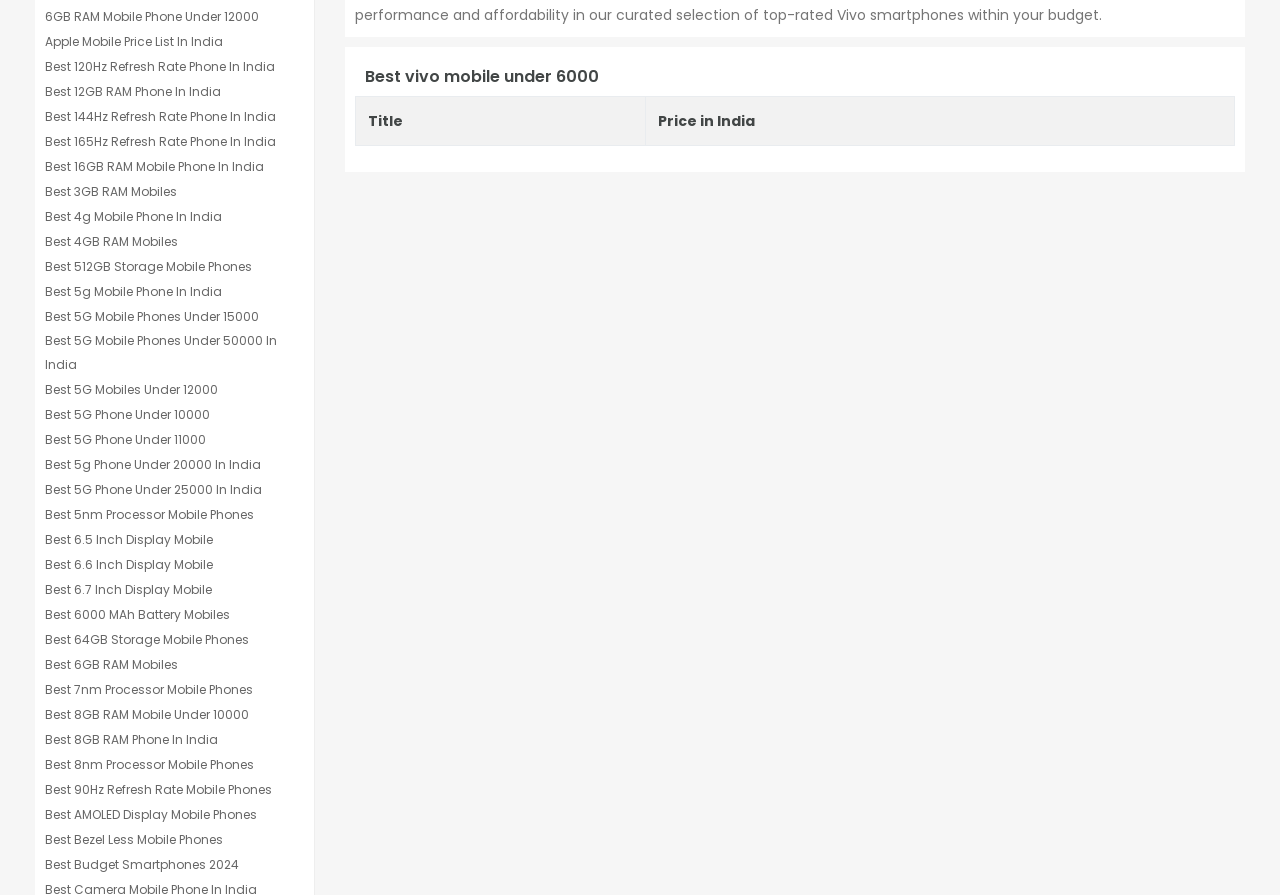Find the bounding box coordinates for the HTML element specified by: "aria-label="Macys (3) (1).jpg"".

None